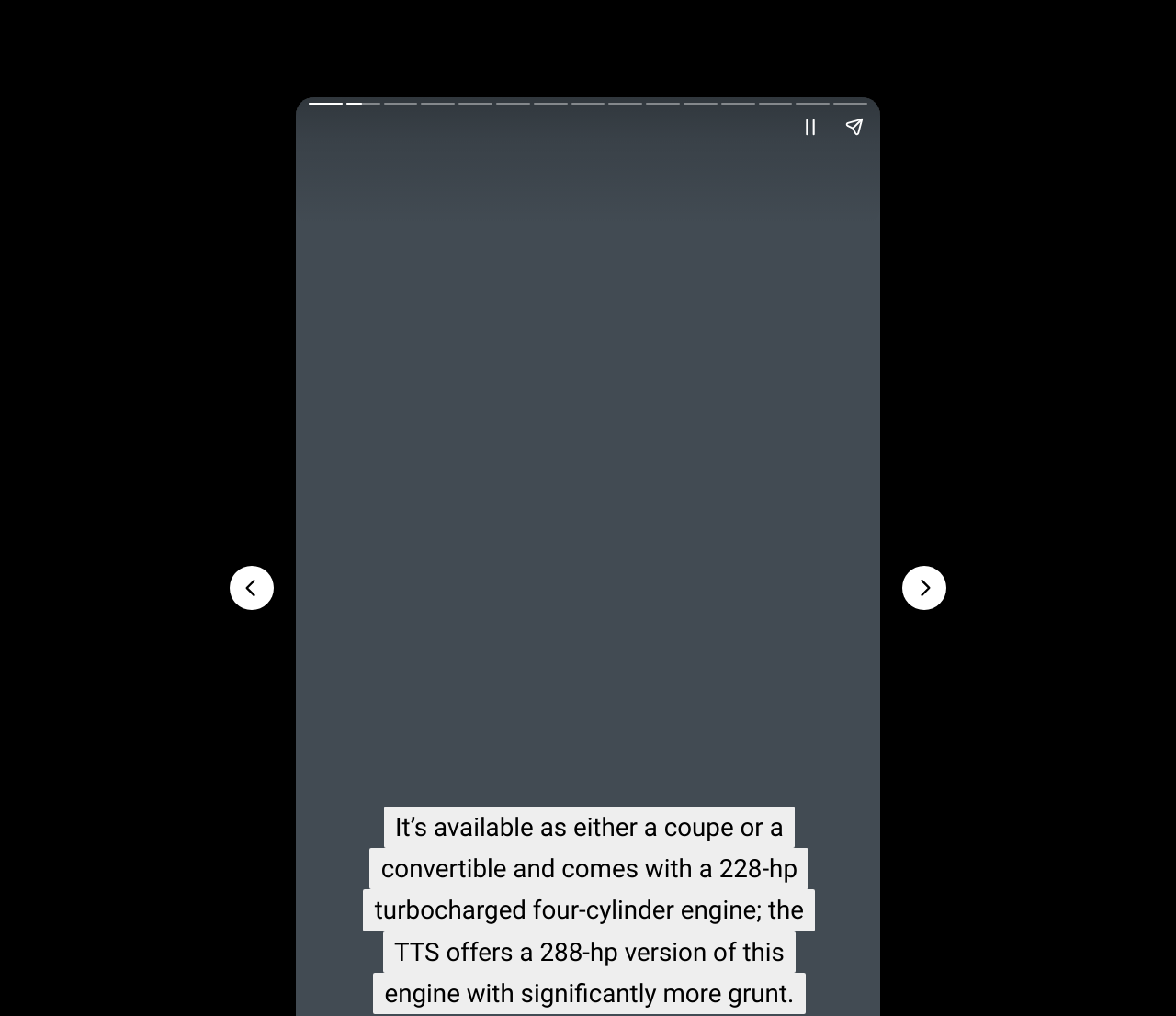How many horsepower does the TTS engine have?
Answer the question with a single word or phrase derived from the image.

288